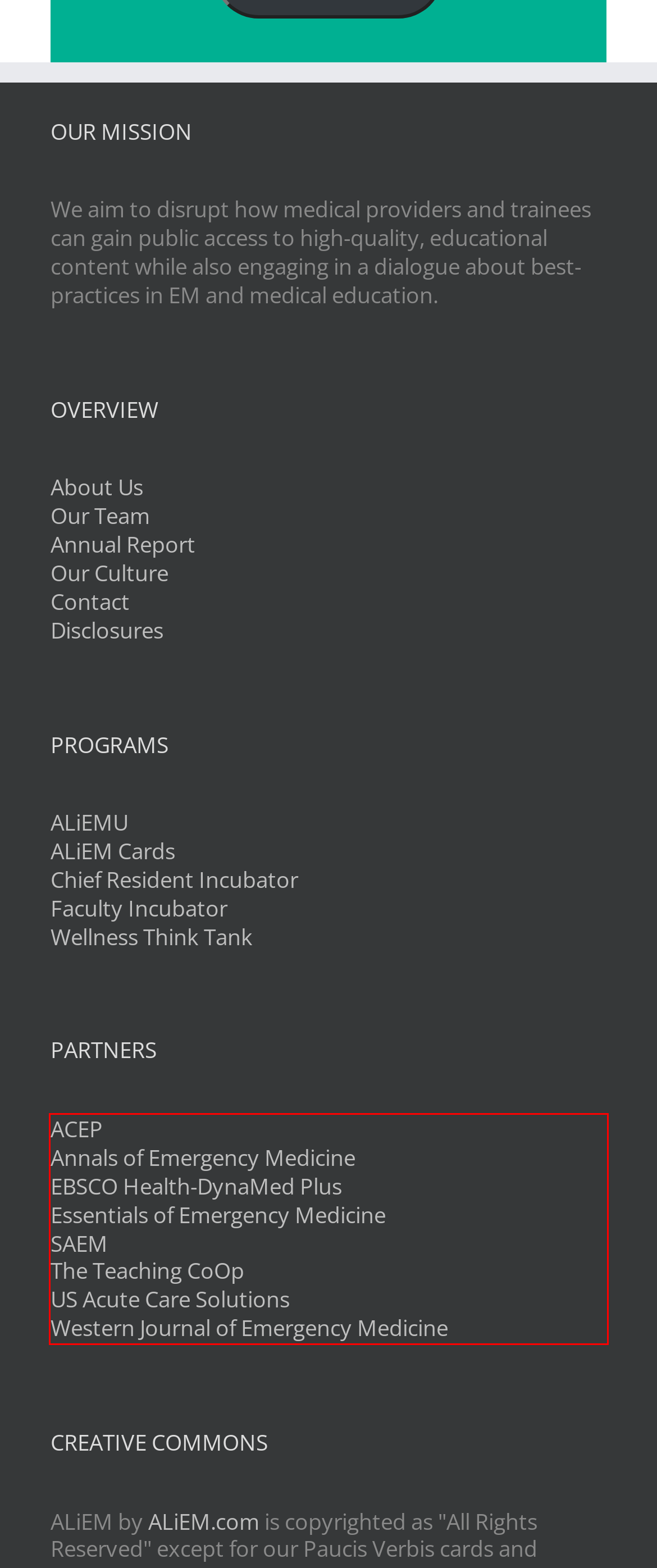Identify the text inside the red bounding box on the provided webpage screenshot by performing OCR.

ACEP Annals of Emergency Medicine EBSCO Health-DynaMed Plus Essentials of Emergency Medicine SAEM The Teaching CoOp US Acute Care Solutions Western Journal of Emergency Medicine